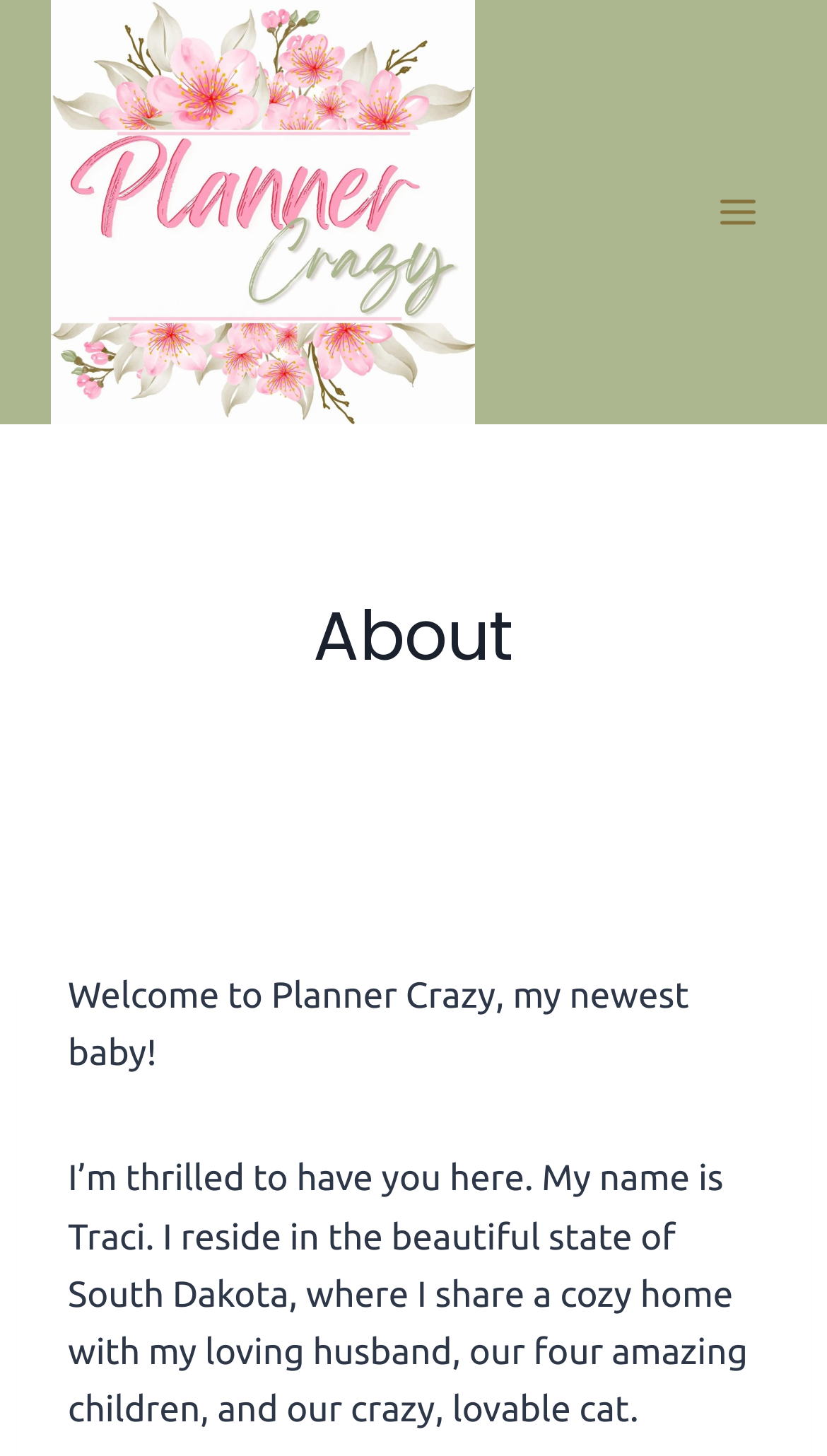Determine the bounding box coordinates for the HTML element described here: "Toggle Menu".

[0.844, 0.123, 0.938, 0.168]